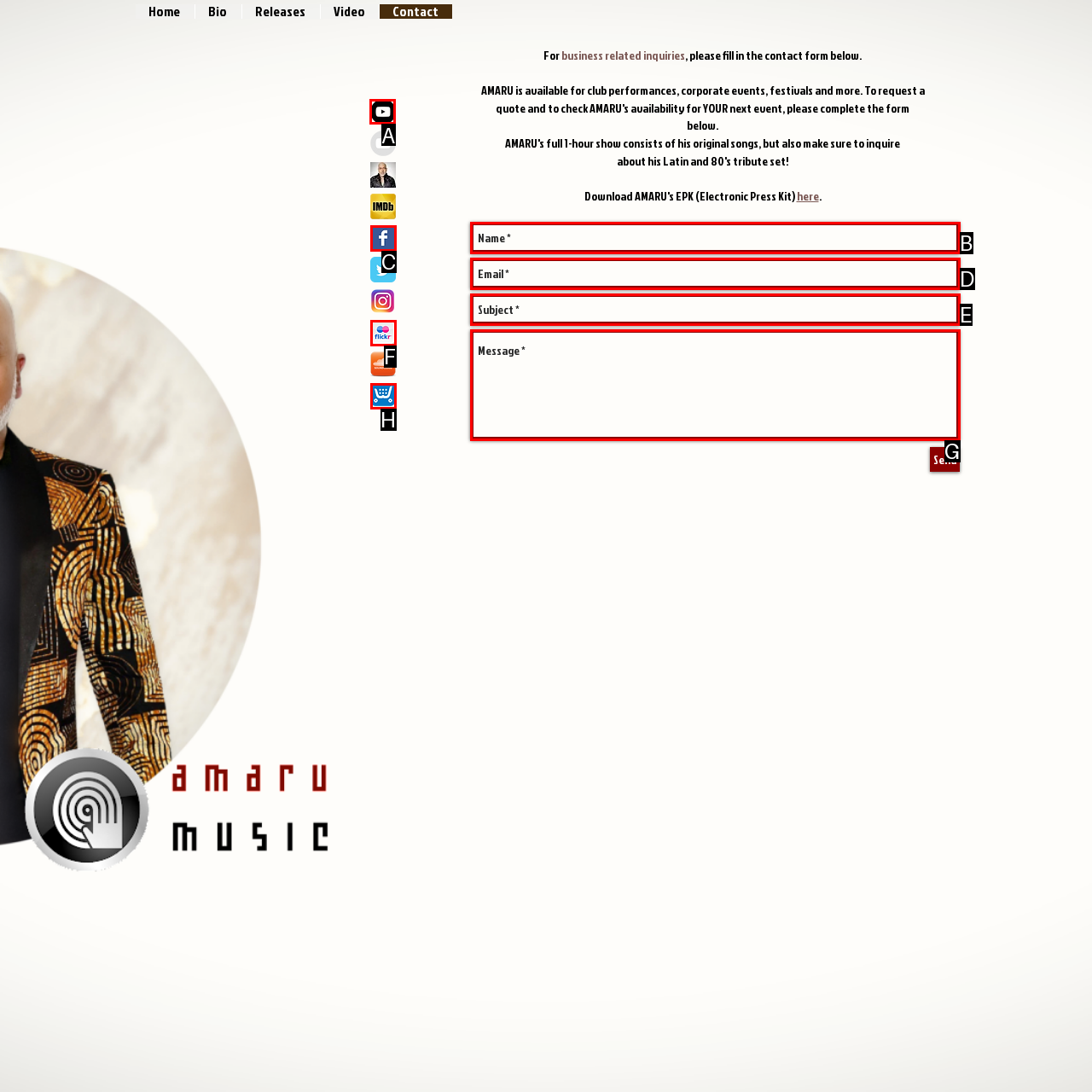Select the HTML element that needs to be clicked to perform the task: Check AMARU's YouTube channel. Reply with the letter of the chosen option.

A